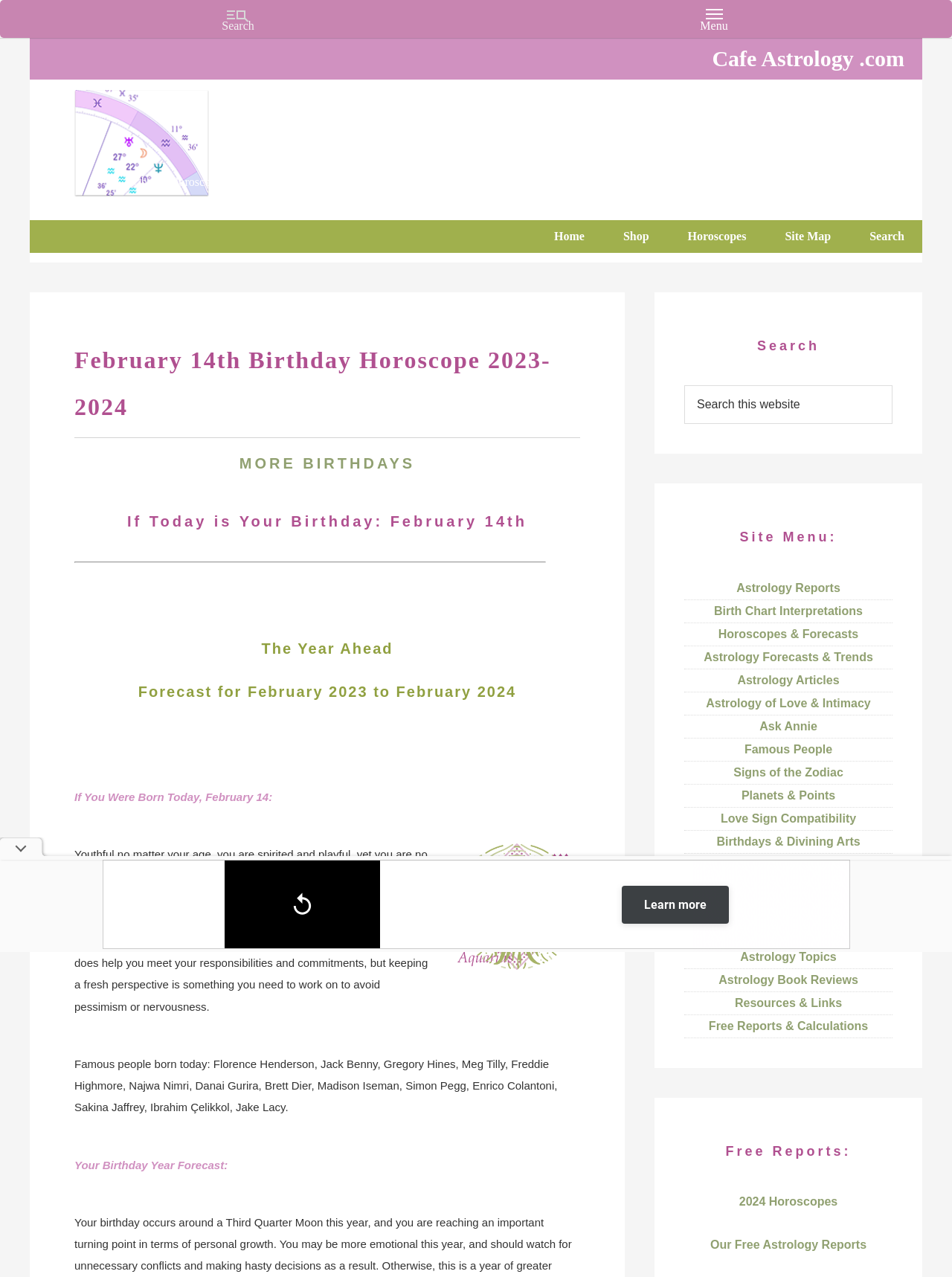Use a single word or phrase to answer the question: 
What is the birthday being discussed?

February 14th